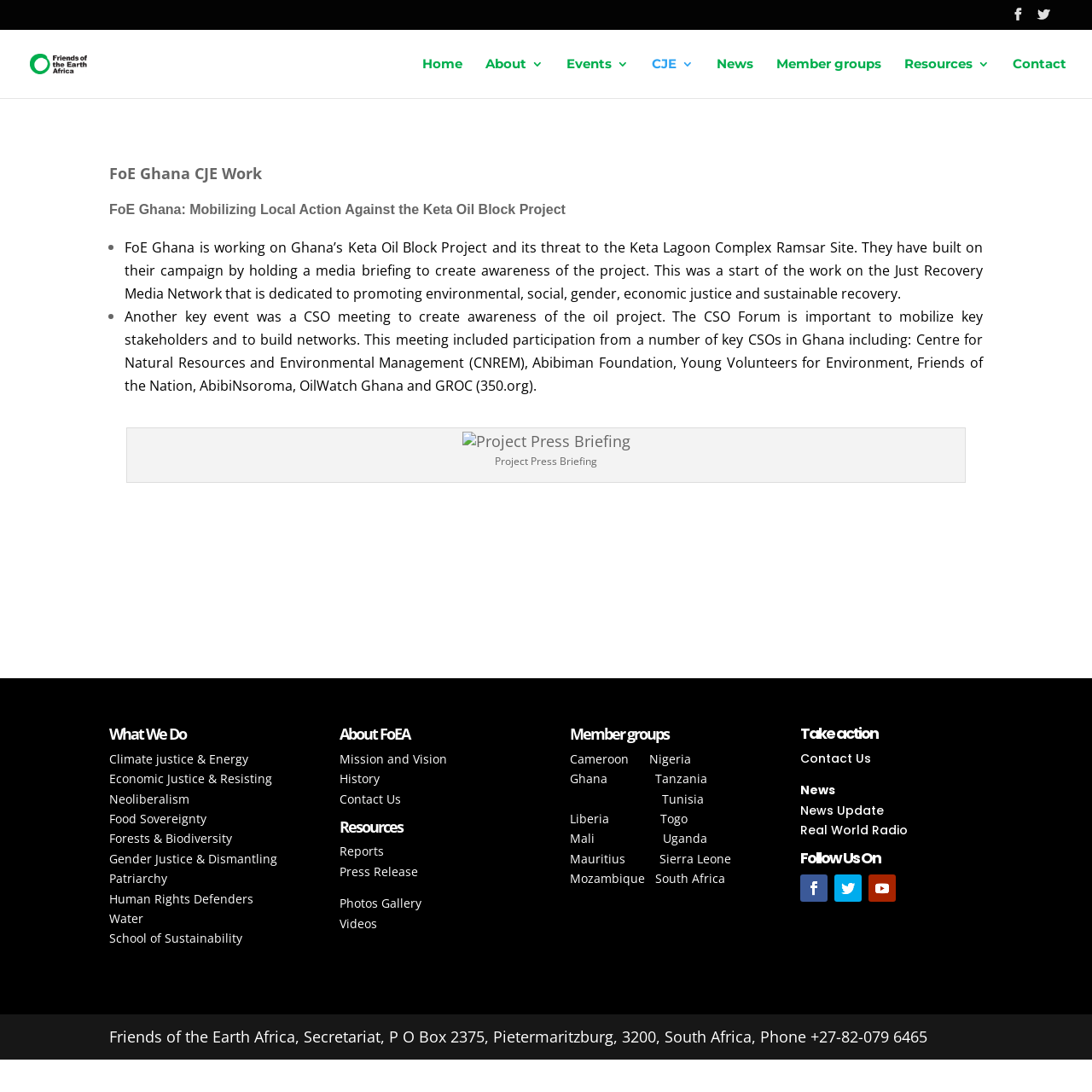Determine the bounding box coordinates for the clickable element required to fulfill the instruction: "Click on the Home link". Provide the coordinates as four float numbers between 0 and 1, i.e., [left, top, right, bottom].

[0.387, 0.053, 0.423, 0.09]